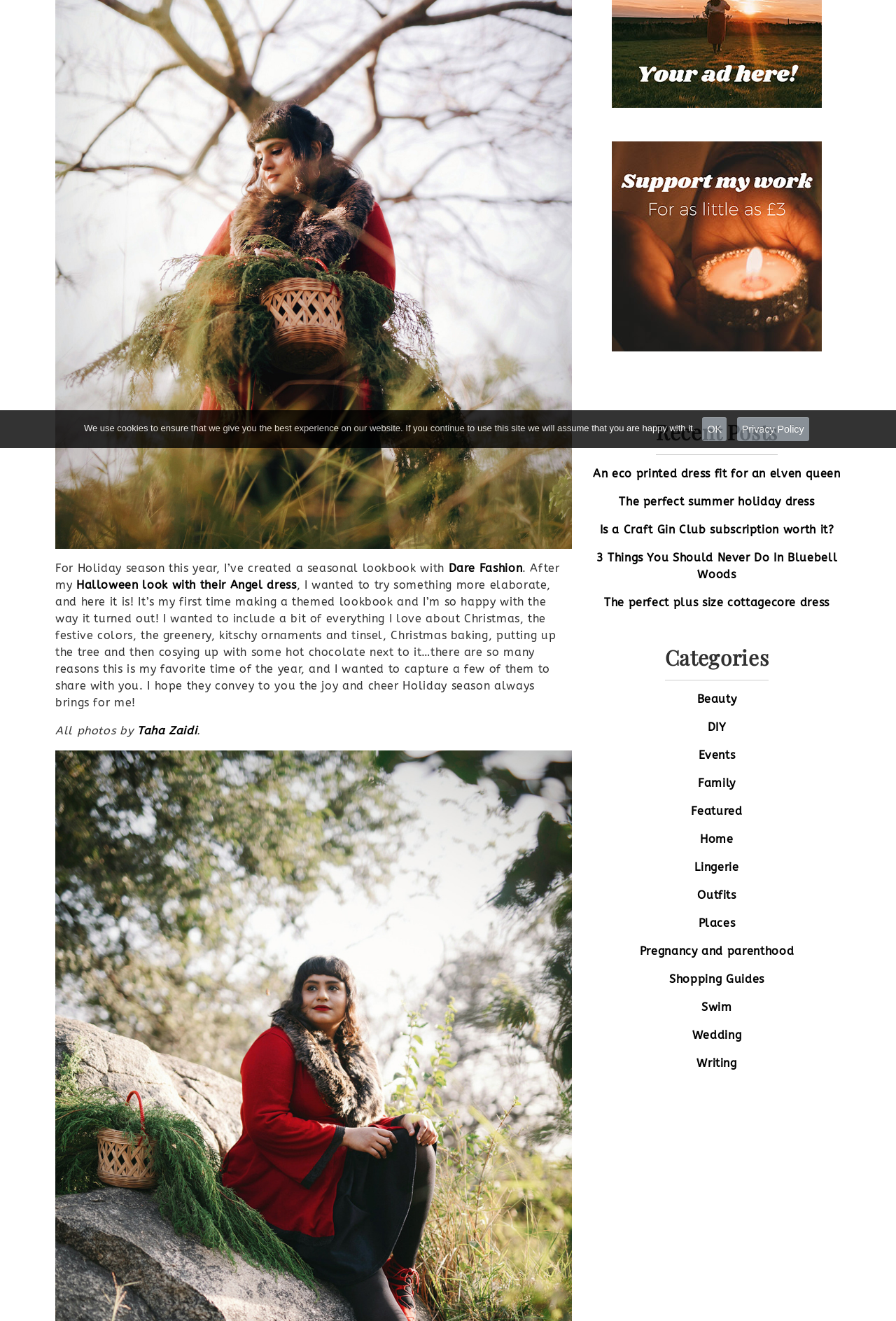Determine the bounding box for the UI element described here: "Dare Fashion".

[0.5, 0.425, 0.583, 0.435]